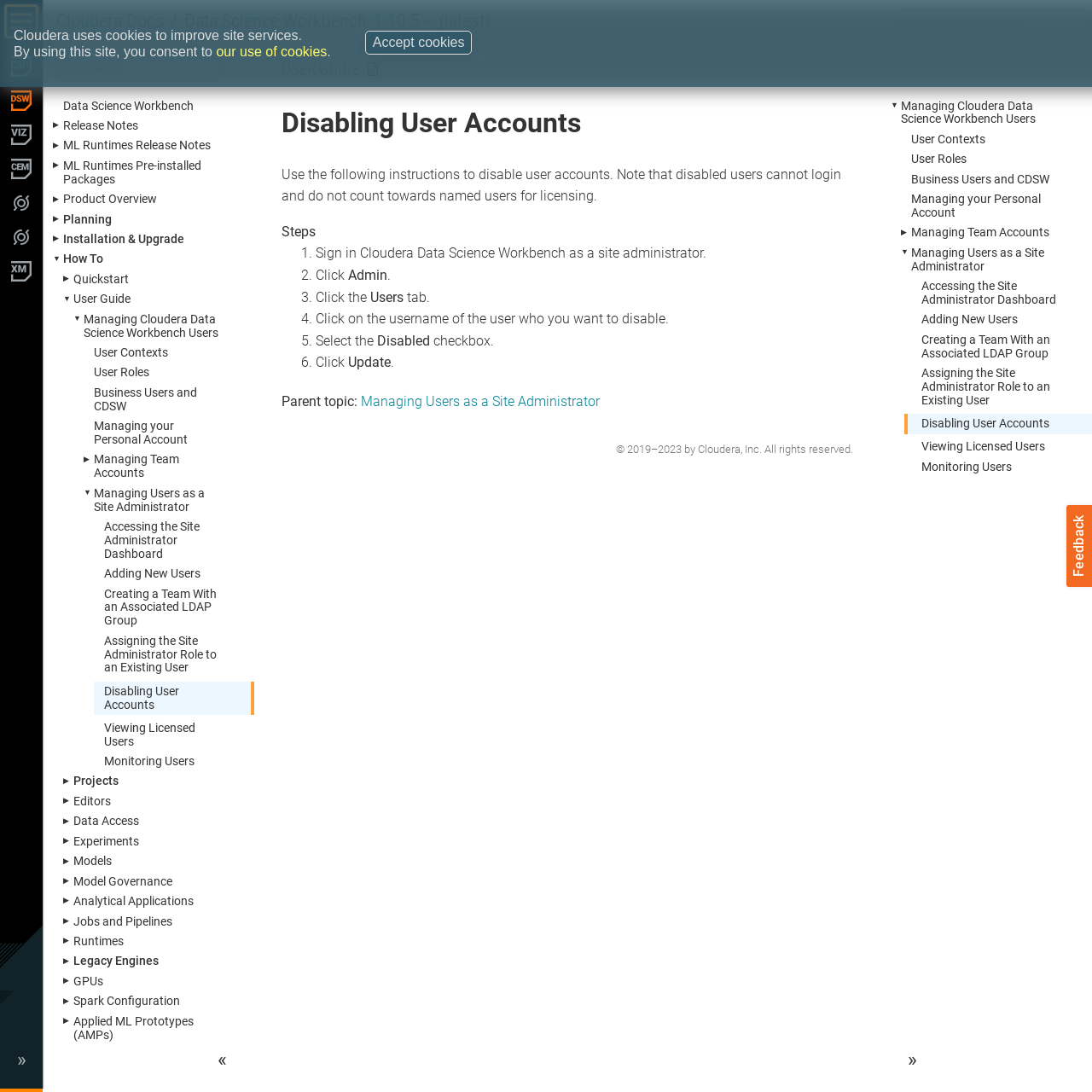What is the link 'Managing Cloudera Data Science Workbench Users' related to?
Look at the image and respond with a one-word or short-phrase answer.

User management